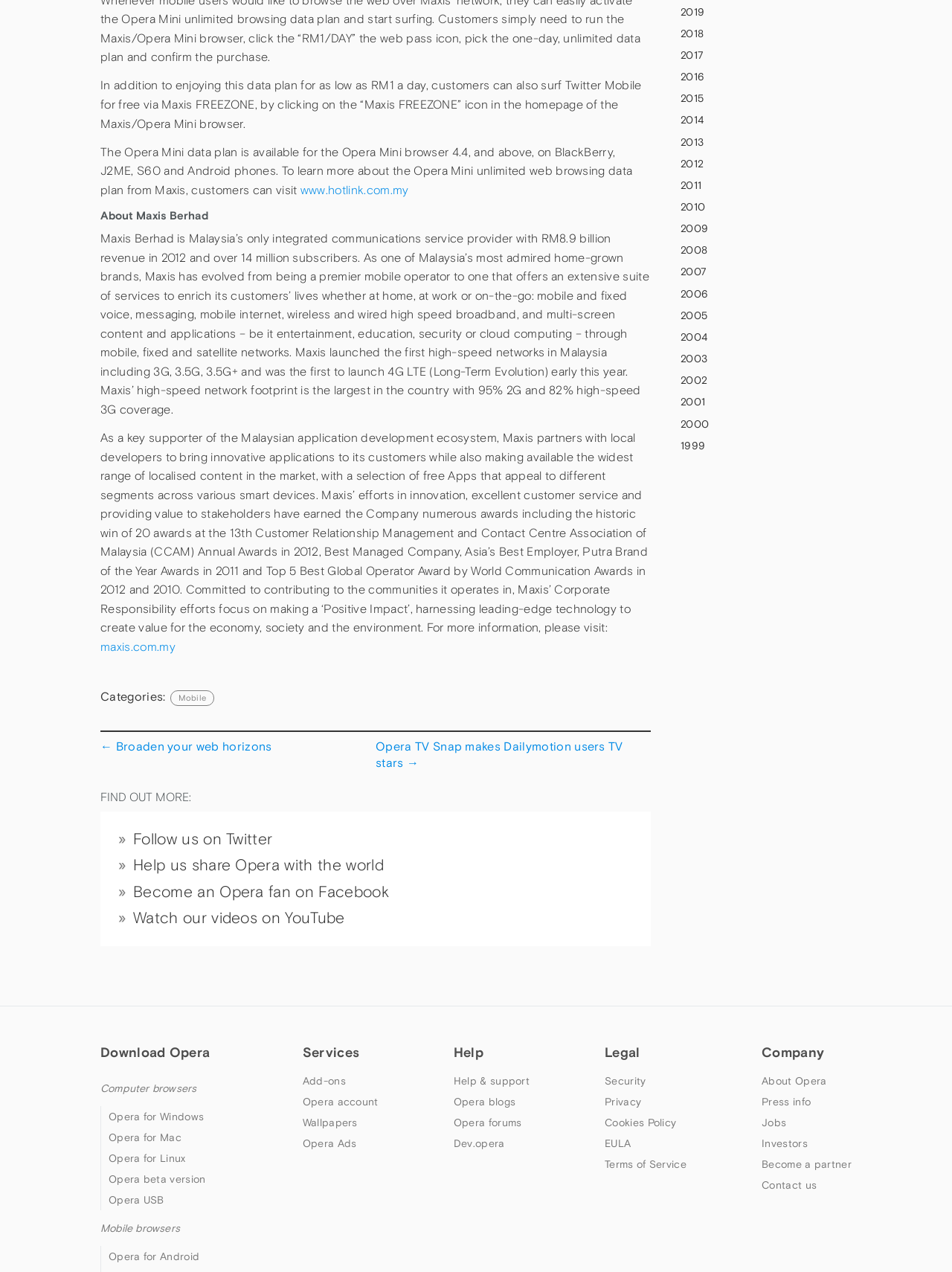Identify the bounding box coordinates for the region of the element that should be clicked to carry out the instruction: "Visit Maxis website". The bounding box coordinates should be four float numbers between 0 and 1, i.e., [left, top, right, bottom].

[0.105, 0.503, 0.184, 0.514]